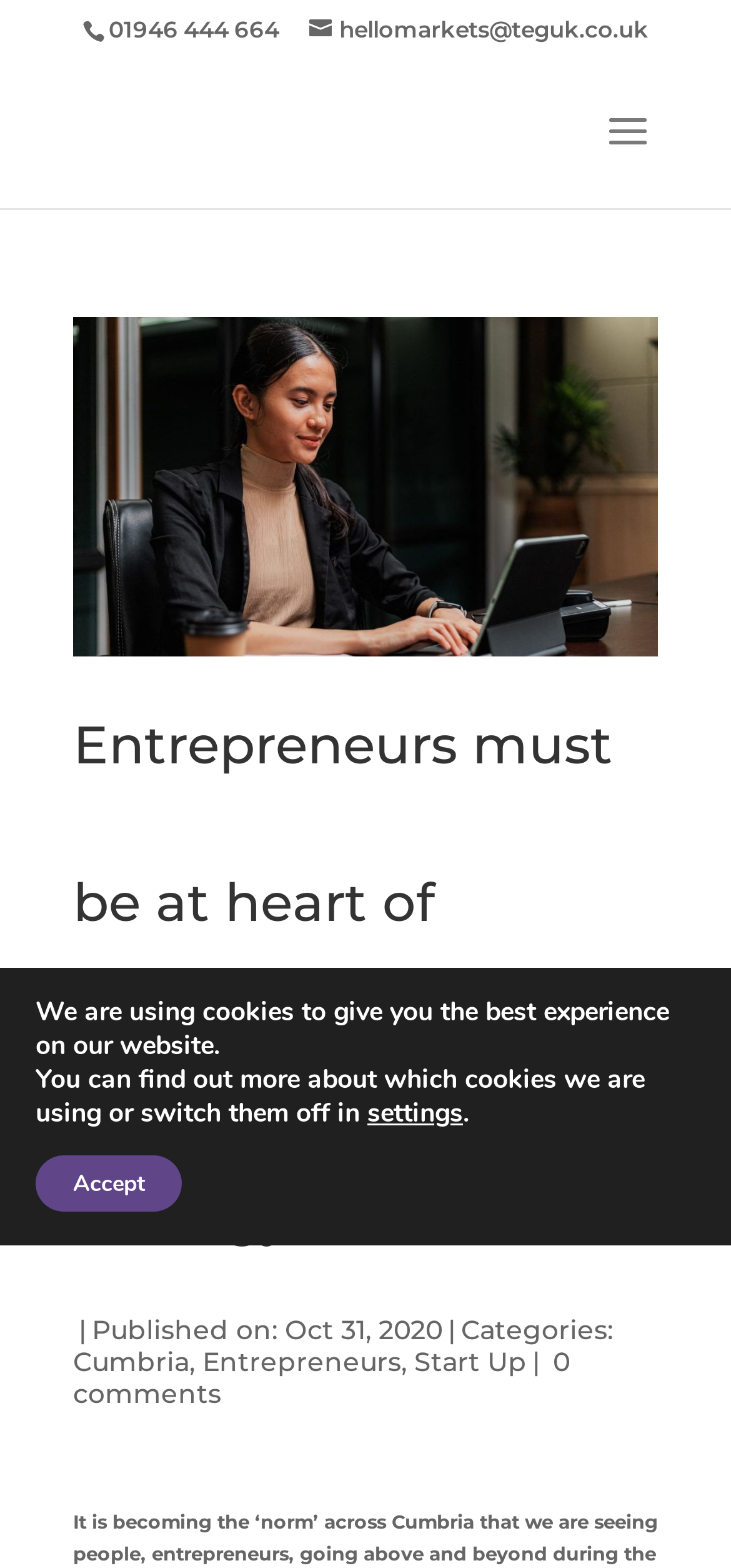Determine the bounding box coordinates for the UI element matching this description: "Start Up".

[0.567, 0.858, 0.721, 0.88]